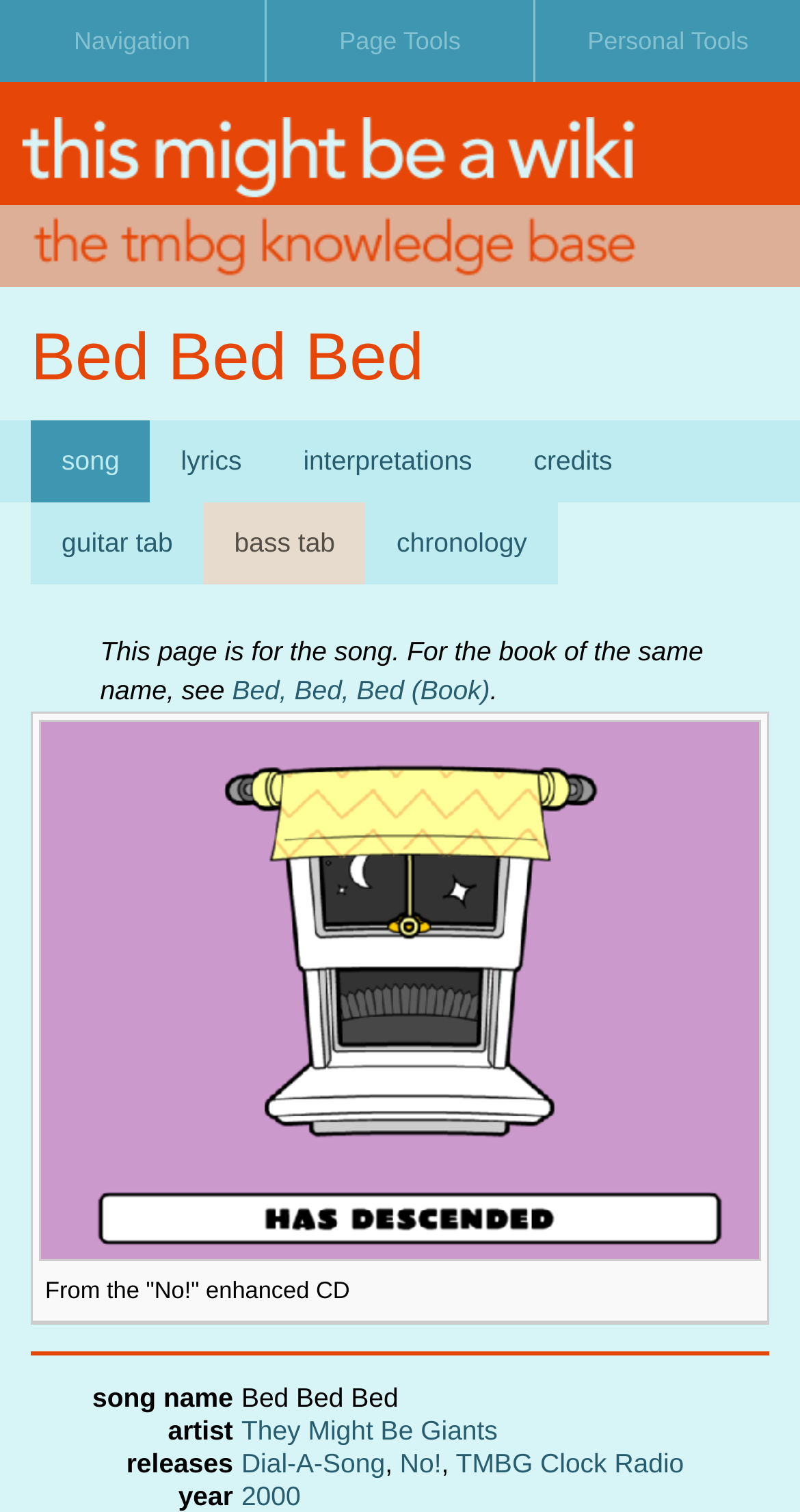Answer the question below with a single word or a brief phrase: 
What are the releases of the song?

Dial-A-Song, No!, TMBG Clock Radio